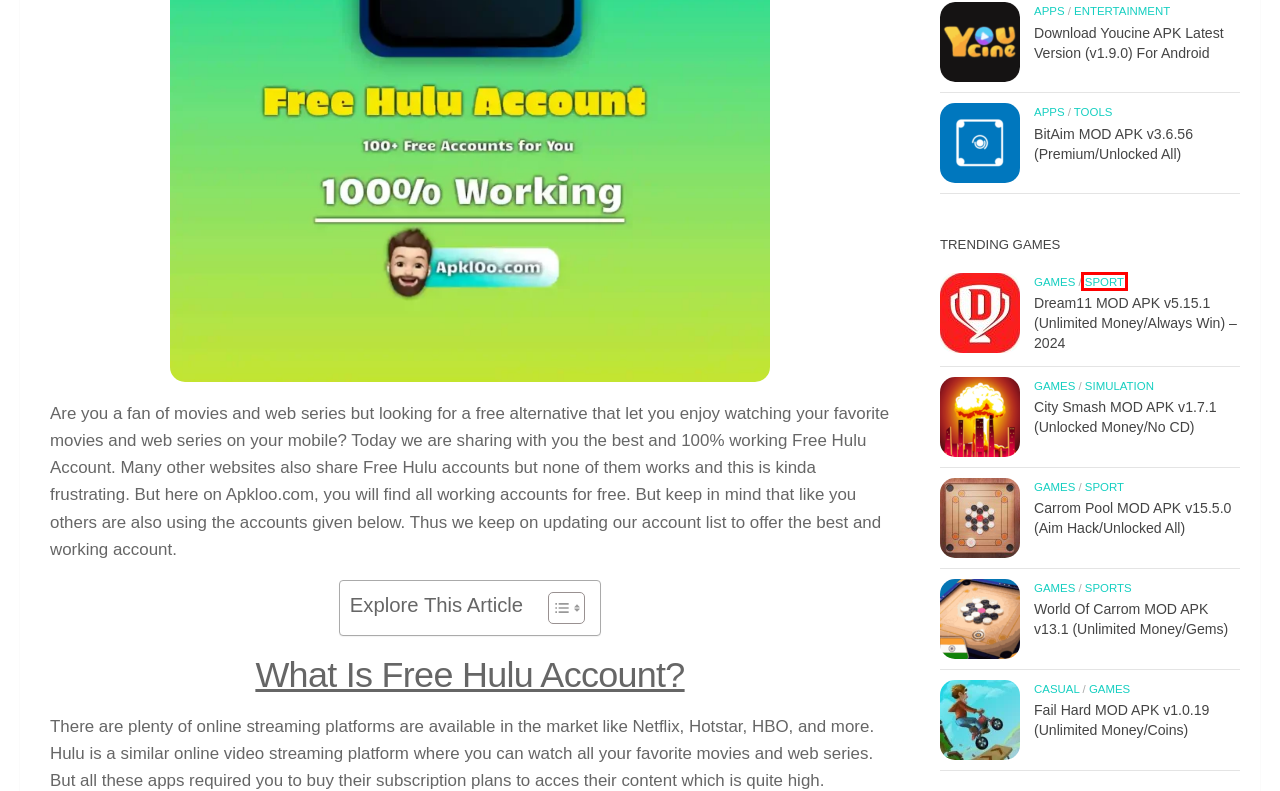You are presented with a screenshot of a webpage with a red bounding box. Select the webpage description that most closely matches the new webpage after clicking the element inside the red bounding box. The options are:
A. Sport Archives - ApklOo
B. Download Fail Hard MOD APK v1.0.19 (Unlimited Money/Coins) For Android
C. Download Youcine APK Latest Version (v1.9.0) For Android
D. Download BitAim MOD APK v3.6.56 (Premium/Unlocked All) For Android
E. Simulation Archives - ApklOo
F. Download Carrom Pool MOD APK v15.5.0 (Aim Hack/Unlocked All) For Android
G. Casual Archives - ApklOo
H. Download Dream11 MOD APK v5.15.1 (Unlimited Money/Always Win) For Android

A